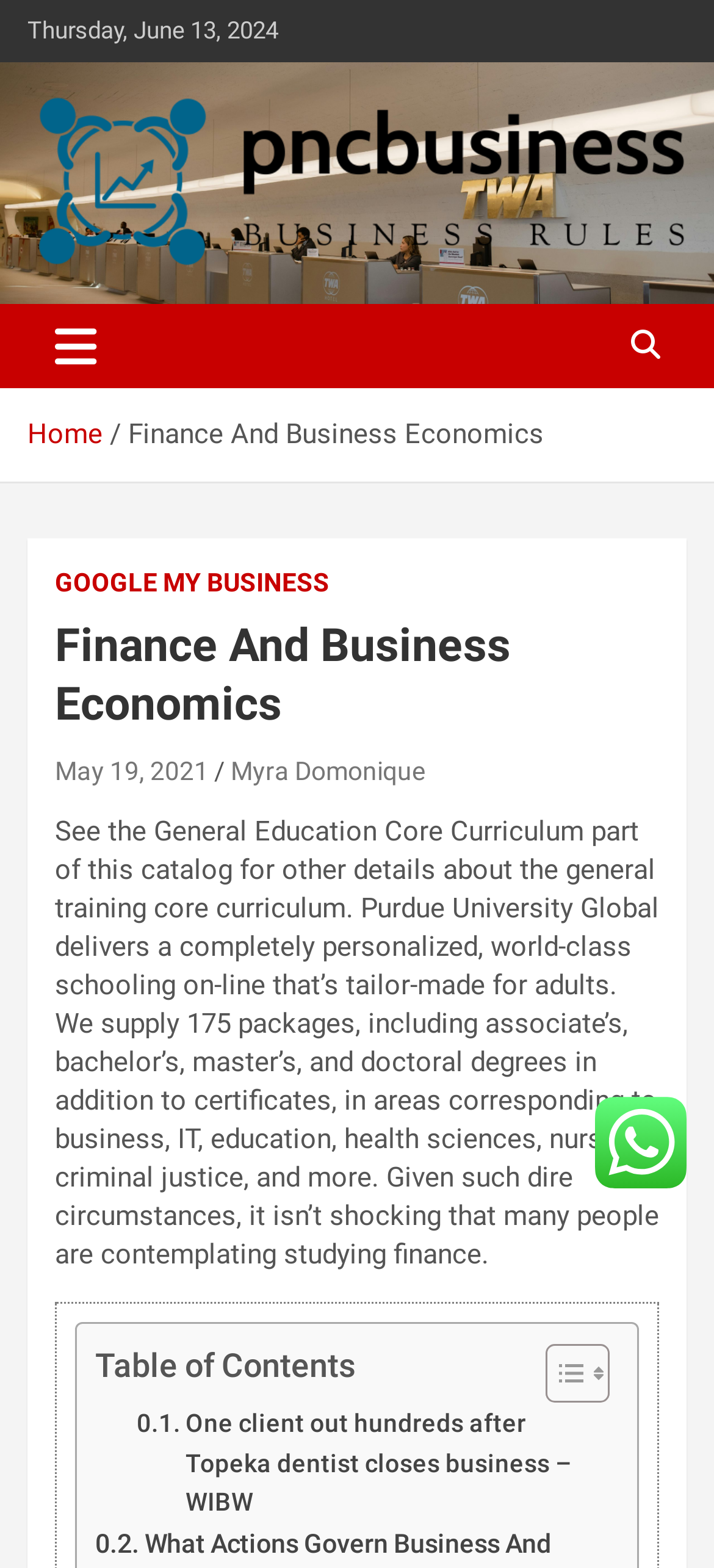Determine the main headline from the webpage and extract its text.

Finance And Business Economics